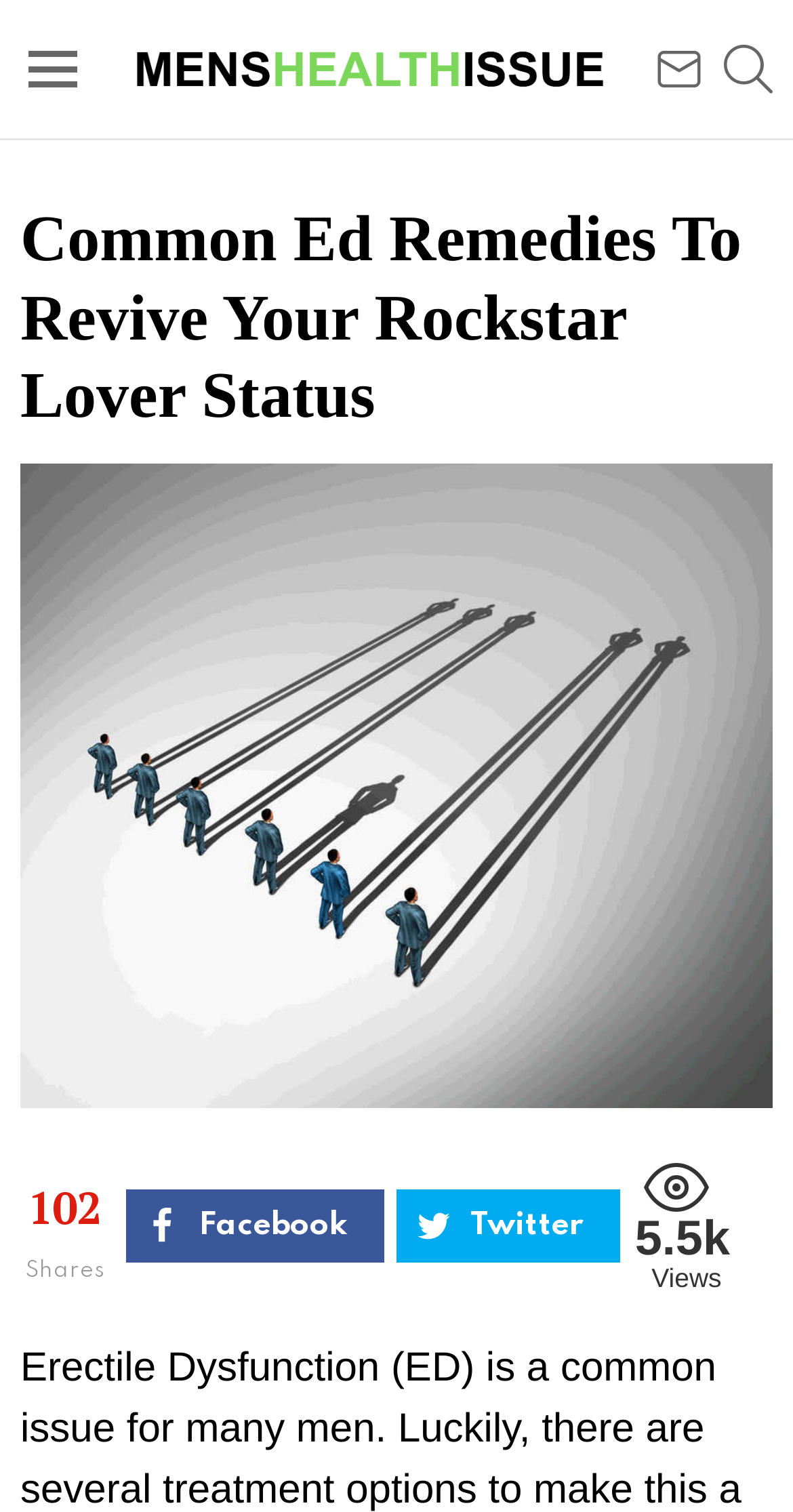Refer to the screenshot and answer the following question in detail:
What is the view count of the article?

I found the view count by looking at the StaticText element with the text '5.5k' which is located near the 'Views' text, indicating the number of views the article has.